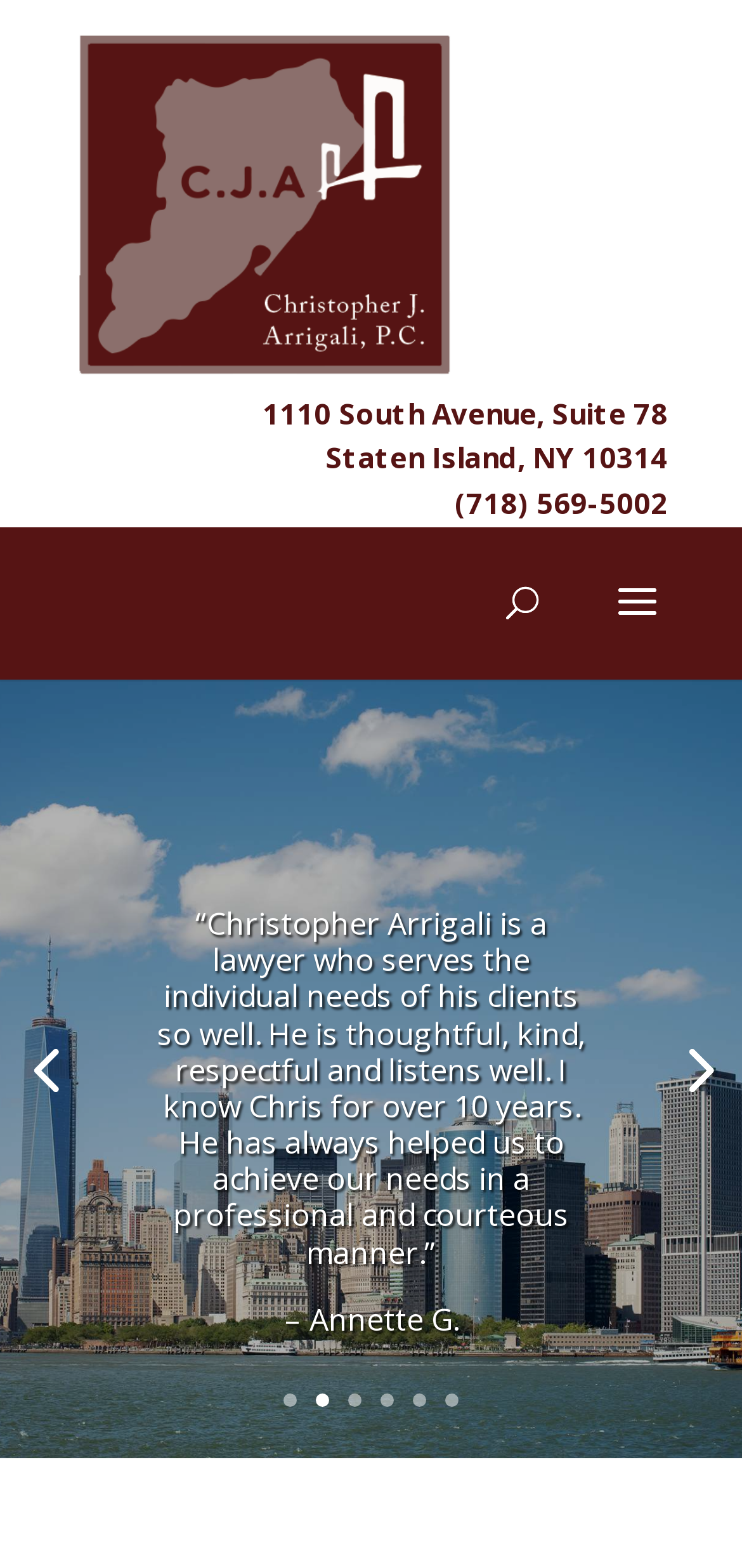Provide a thorough description of this webpage.

The webpage appears to be a law office's website, specifically The Law Office of Chris J. Arrigali, P.C., with a focus on areas of practice. At the top, there is a logo image, followed by the office's address, phone number, and a search bar. The address and phone number are positioned side by side, with the address on the left and the phone number on the right.

Below the search bar, there is a table layout that takes up most of the page. Within this layout, there is a testimonial from a satisfied client, Nicole M., who praises Chris Arrigali's work in helping her with the closing of her house. The testimonial is positioned in the top-left section of the table.

At the bottom of the page, there are six pagination links, numbered from 1 to 6, which are evenly spaced and aligned horizontally. These links are likely used for navigating through multiple pages of content.

Overall, the webpage has a clean and organized structure, with a clear focus on presenting the law office's services and showcasing client testimonials.